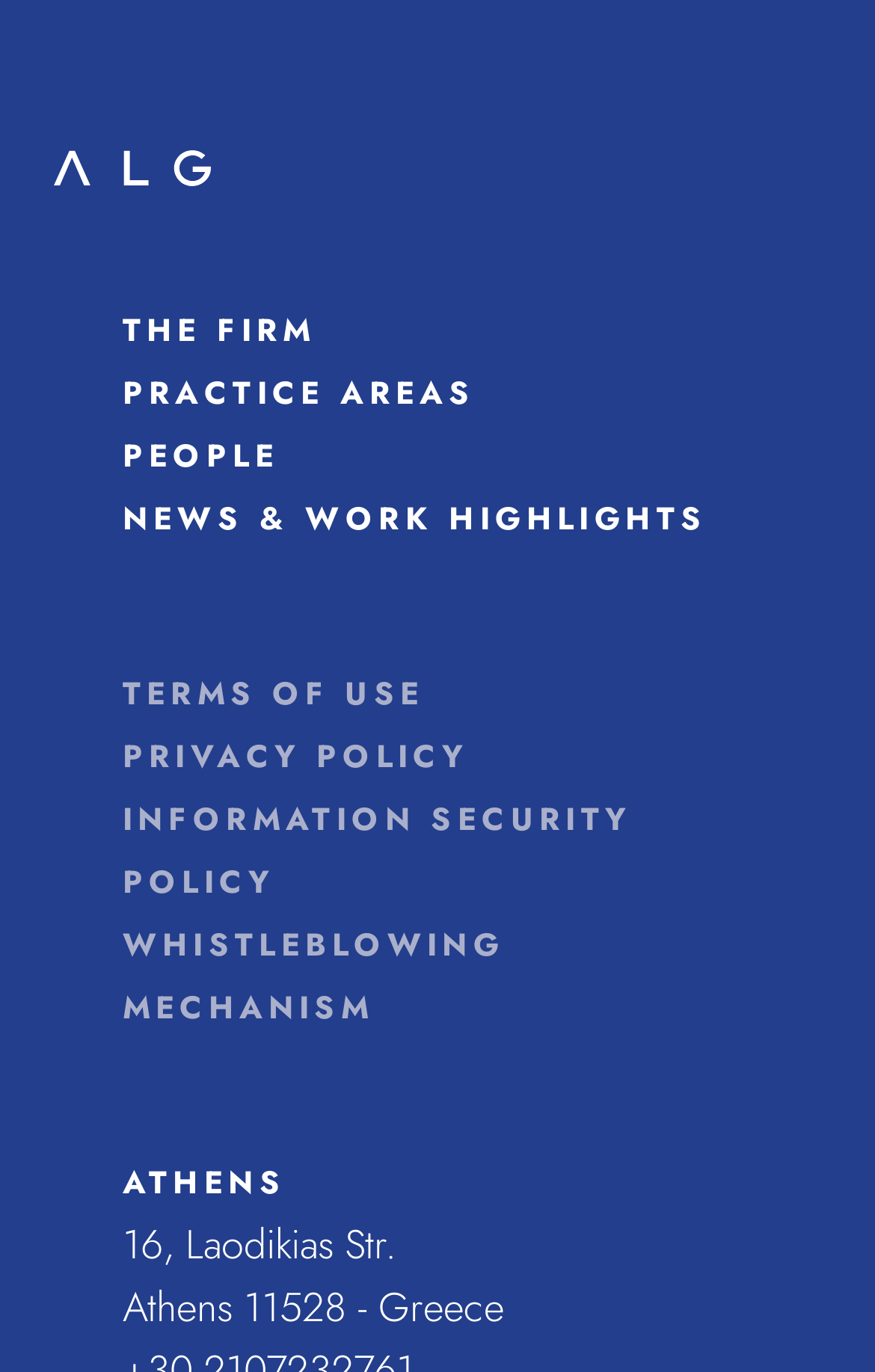Find the bounding box coordinates corresponding to the UI element with the description: "People". The coordinates should be formatted as [left, top, right, bottom], with values as floats between 0 and 1.

[0.14, 0.316, 0.319, 0.349]